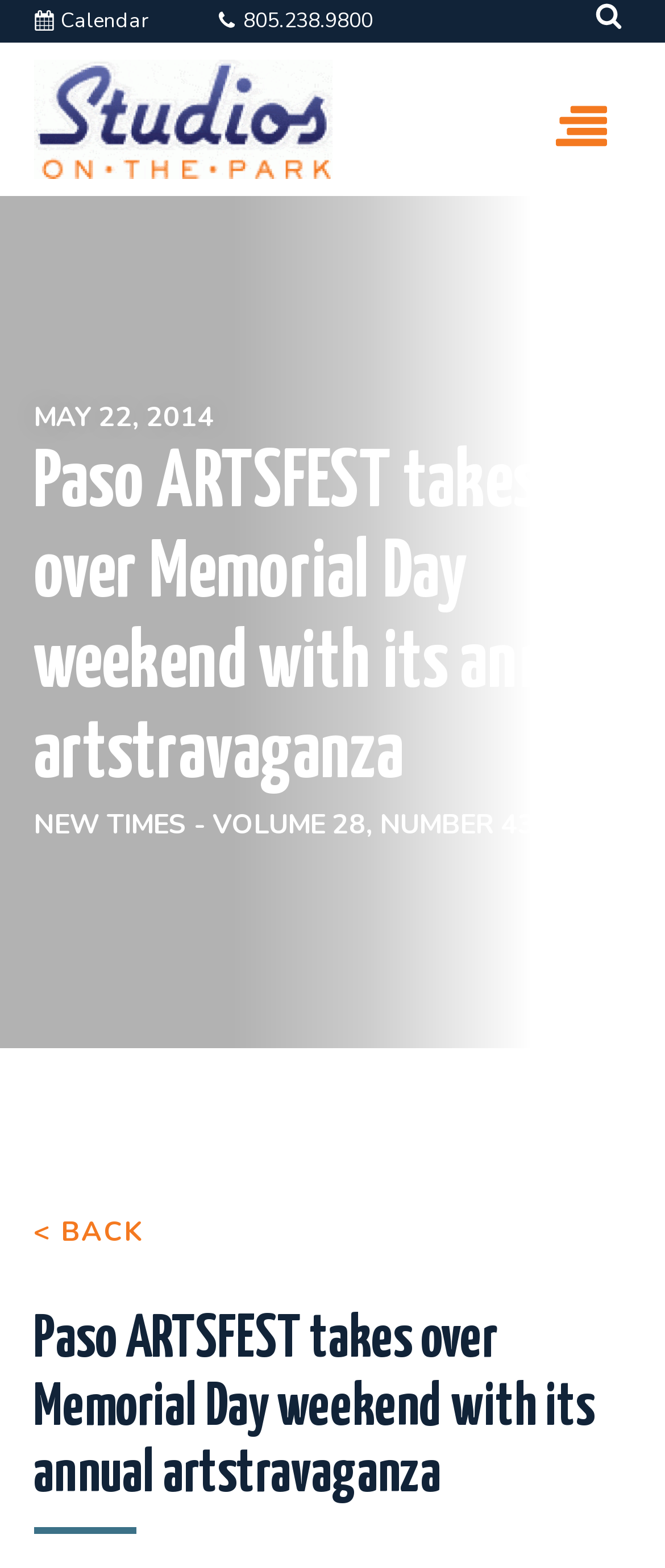What is the date of the event?
Please give a detailed answer to the question using the information shown in the image.

I found the date of the event by looking at the static text element with the text 'MAY 22, 2014' which is located at the top of the page, below the main heading.